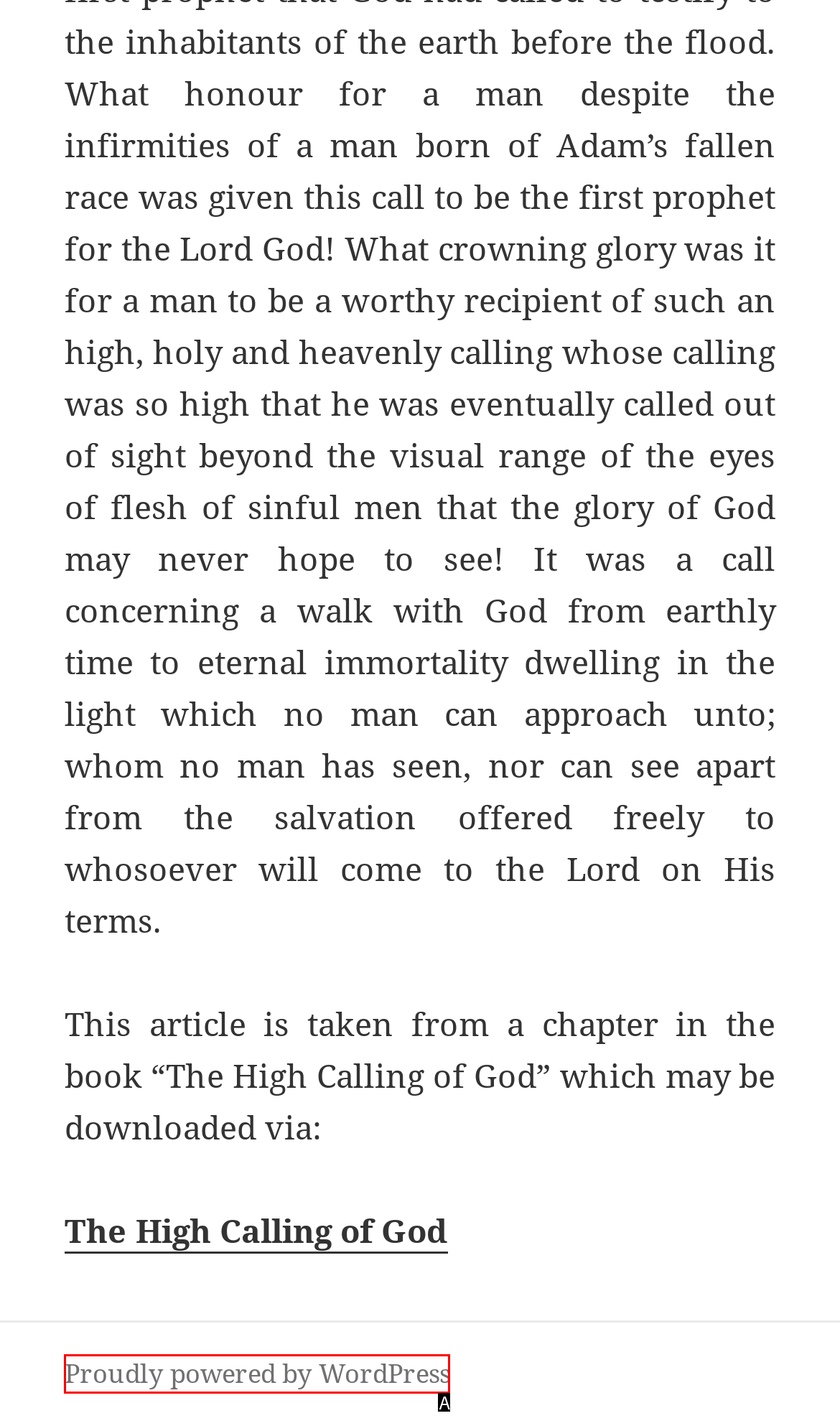Based on the description: Proudly powered by WordPress, select the HTML element that best fits. Reply with the letter of the correct choice from the options given.

A